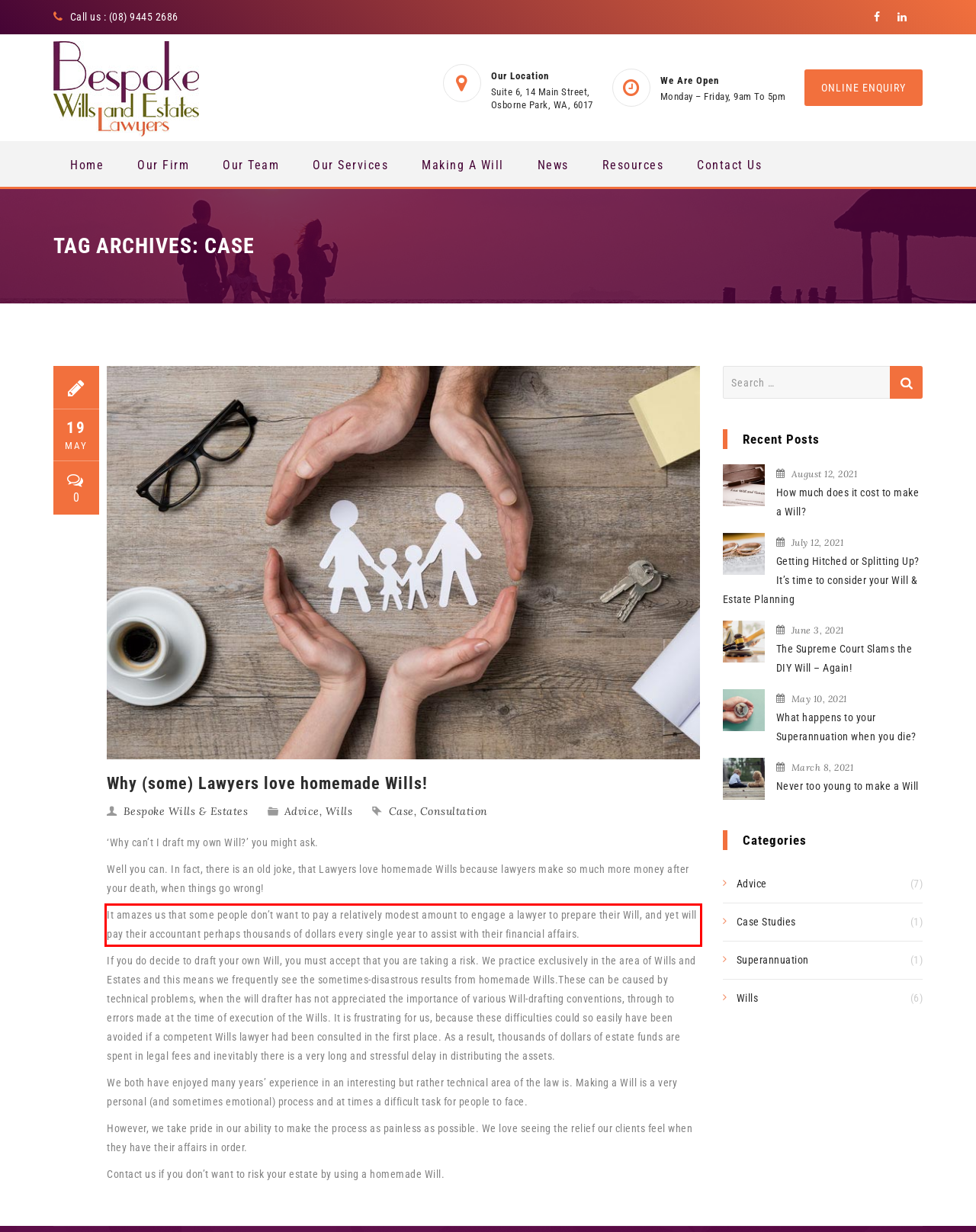Review the webpage screenshot provided, and perform OCR to extract the text from the red bounding box.

It amazes us that some people don’t want to pay a relatively modest amount to engage a lawyer to prepare their Will, and yet will pay their accountant perhaps thousands of dollars every single year to assist with their financial affairs.